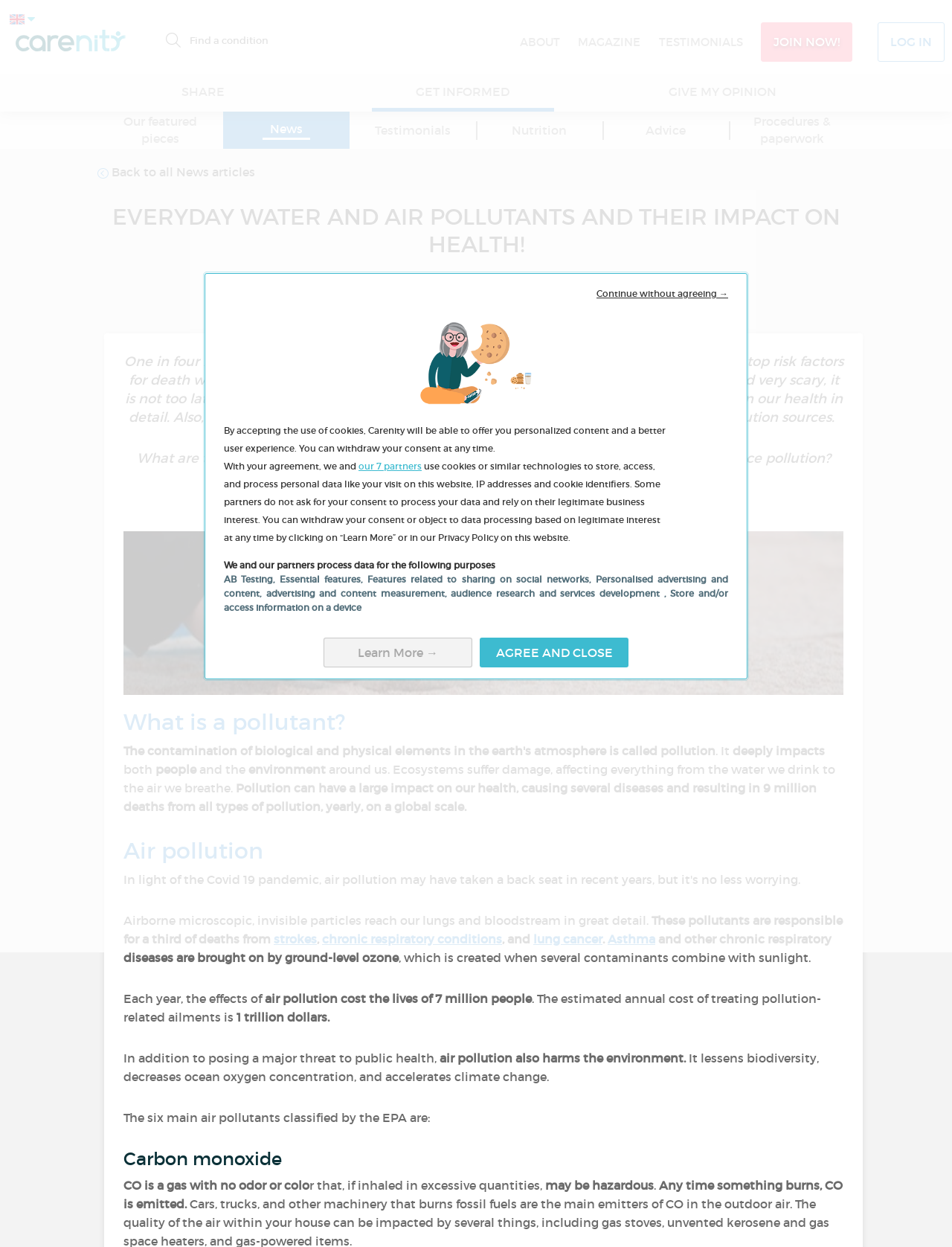Locate the bounding box coordinates of the item that should be clicked to fulfill the instruction: "Click the 'LOG IN' button".

[0.922, 0.018, 0.992, 0.05]